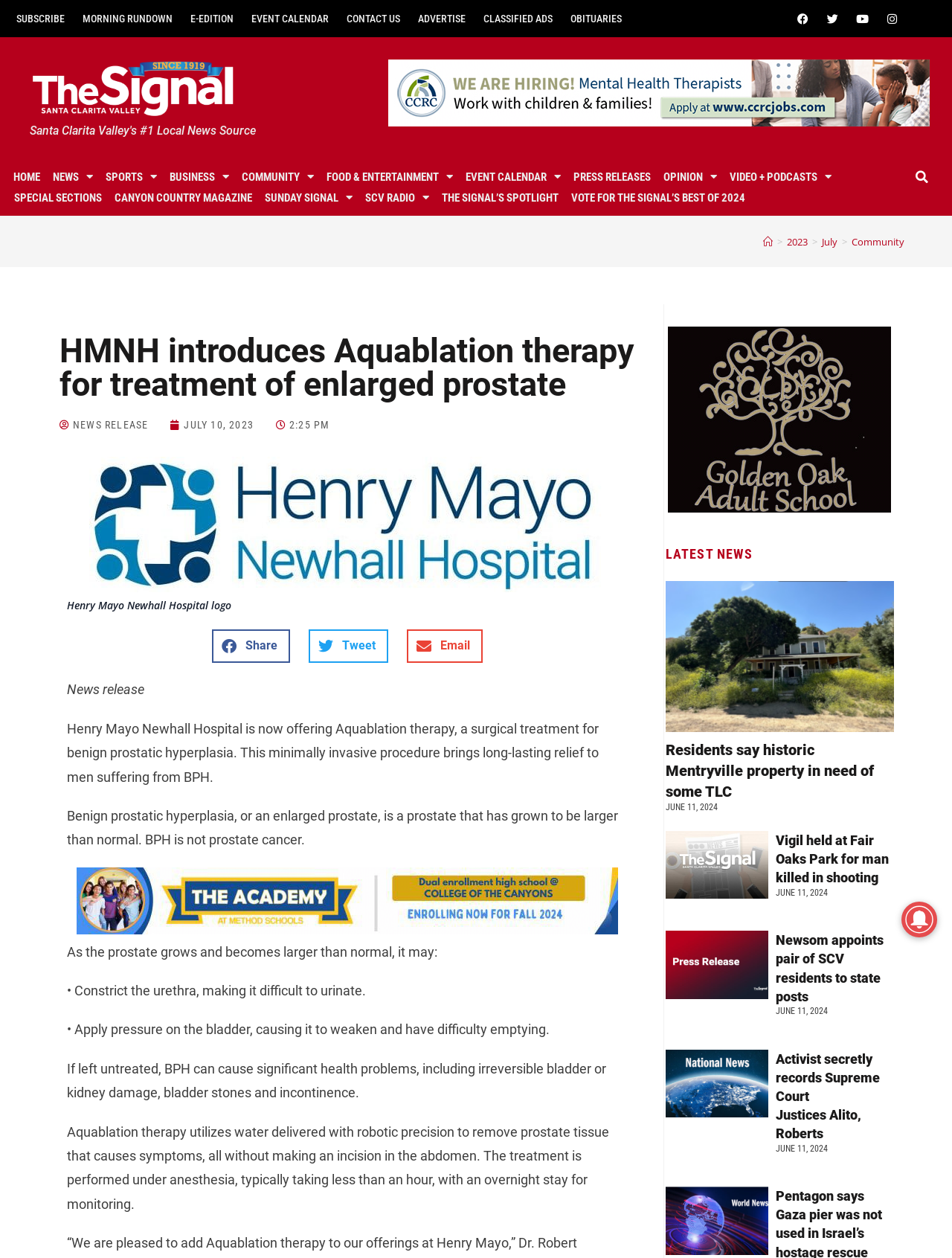Determine the bounding box coordinates for the element that should be clicked to follow this instruction: "Share on Facebook". The coordinates should be given as four float numbers between 0 and 1, in the format [left, top, right, bottom].

[0.223, 0.5, 0.305, 0.527]